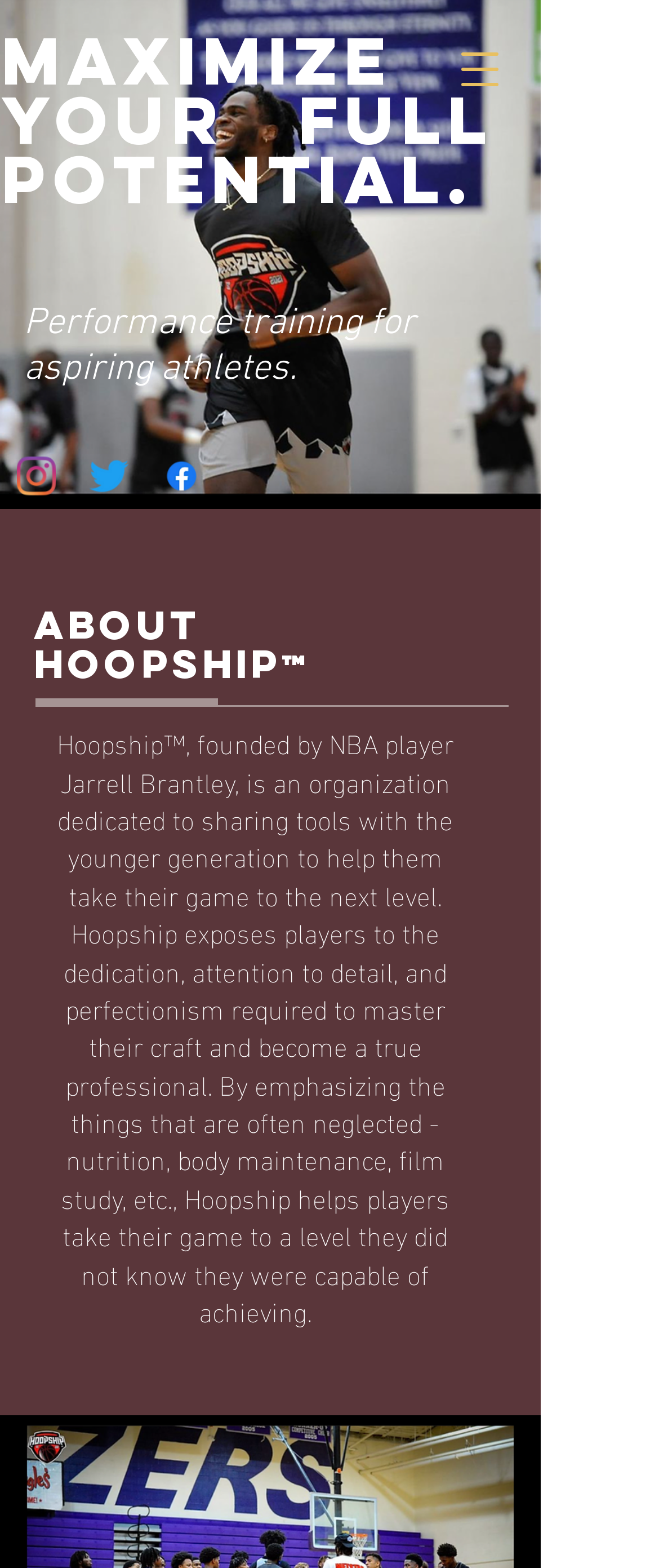Summarize the webpage in an elaborate manner.

The webpage is about Hoopship, an organization focused on helping young athletes improve their performance. At the top, there is a button to open a navigation menu. Below it, a prominent heading reads "Maximize Your Full Potential." 

To the right of the heading, there are two lines of text: "Performance training for aspiring athletes." 

Further down, there is a social bar with three links to Hoopship's social media profiles, each accompanied by an image. The links are arranged horizontally, with the Hoopship_ link on the left, followed by the HoopshipSC link, and then the Facebook link on the right.

Below the social bar, another heading reads "ABOUT Hoopship™". Underneath, a paragraph provides more information about Hoopship, its founder, and its mission to help young athletes improve their game by focusing on often-neglected aspects such as nutrition, body maintenance, and film study.